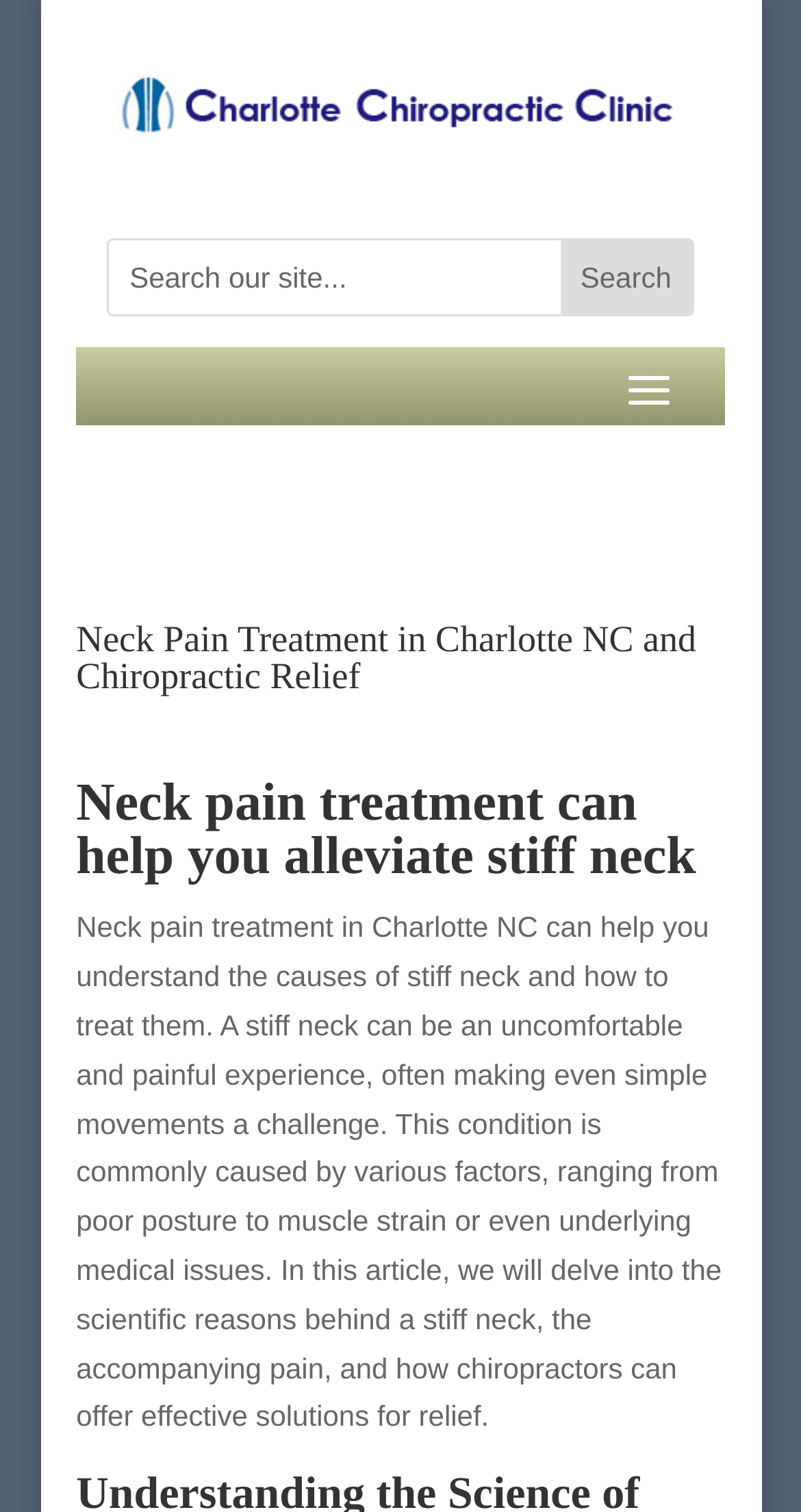Given the webpage screenshot and the description, determine the bounding box coordinates (top-left x, top-left y, bottom-right x, bottom-right y) that define the location of the UI element matching this description: name="s" placeholder="Search our site..."

[0.136, 0.16, 0.699, 0.209]